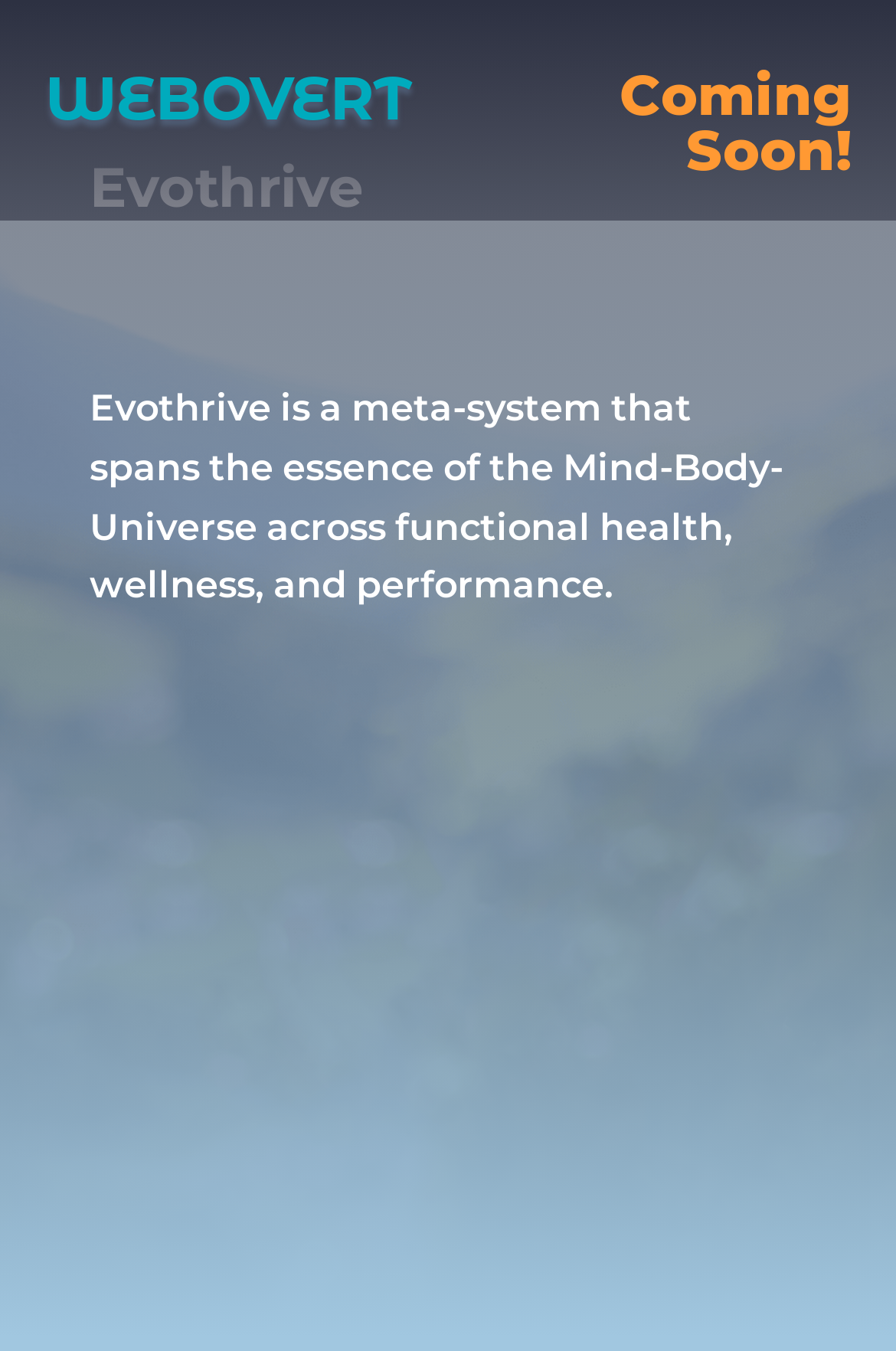Provide the bounding box coordinates of the HTML element described by the text: "WEBOVERT".

[0.05, 0.046, 0.46, 0.1]